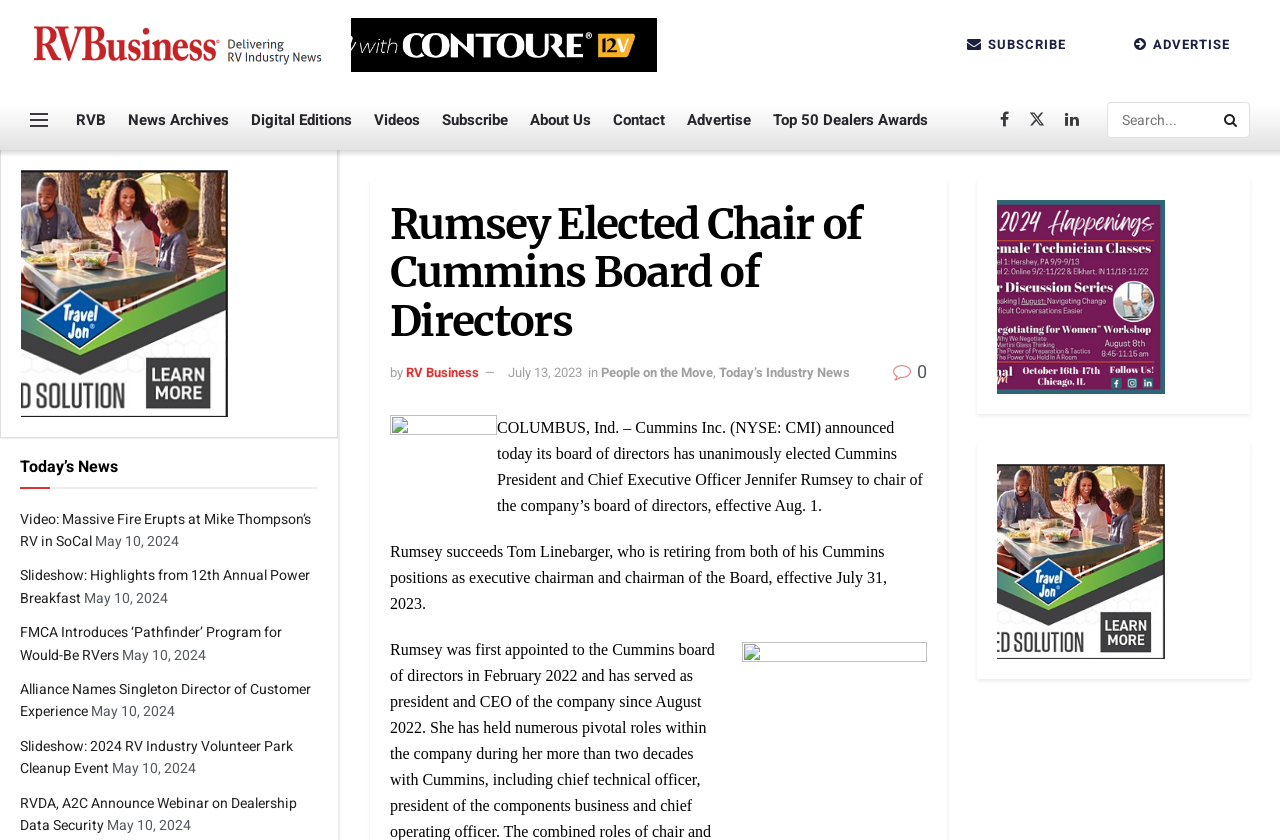Using the details from the image, please elaborate on the following question: What is the name of the company mentioned in the article?

I found the answer by reading the text 'COLUMBUS, Ind. – Cummins Inc. (NYSE: CMI) announced today its board of directors has unanimously elected Cummins President and Chief Executive Officer Jennifer Rumsey to chair of the company’s board of directors'.